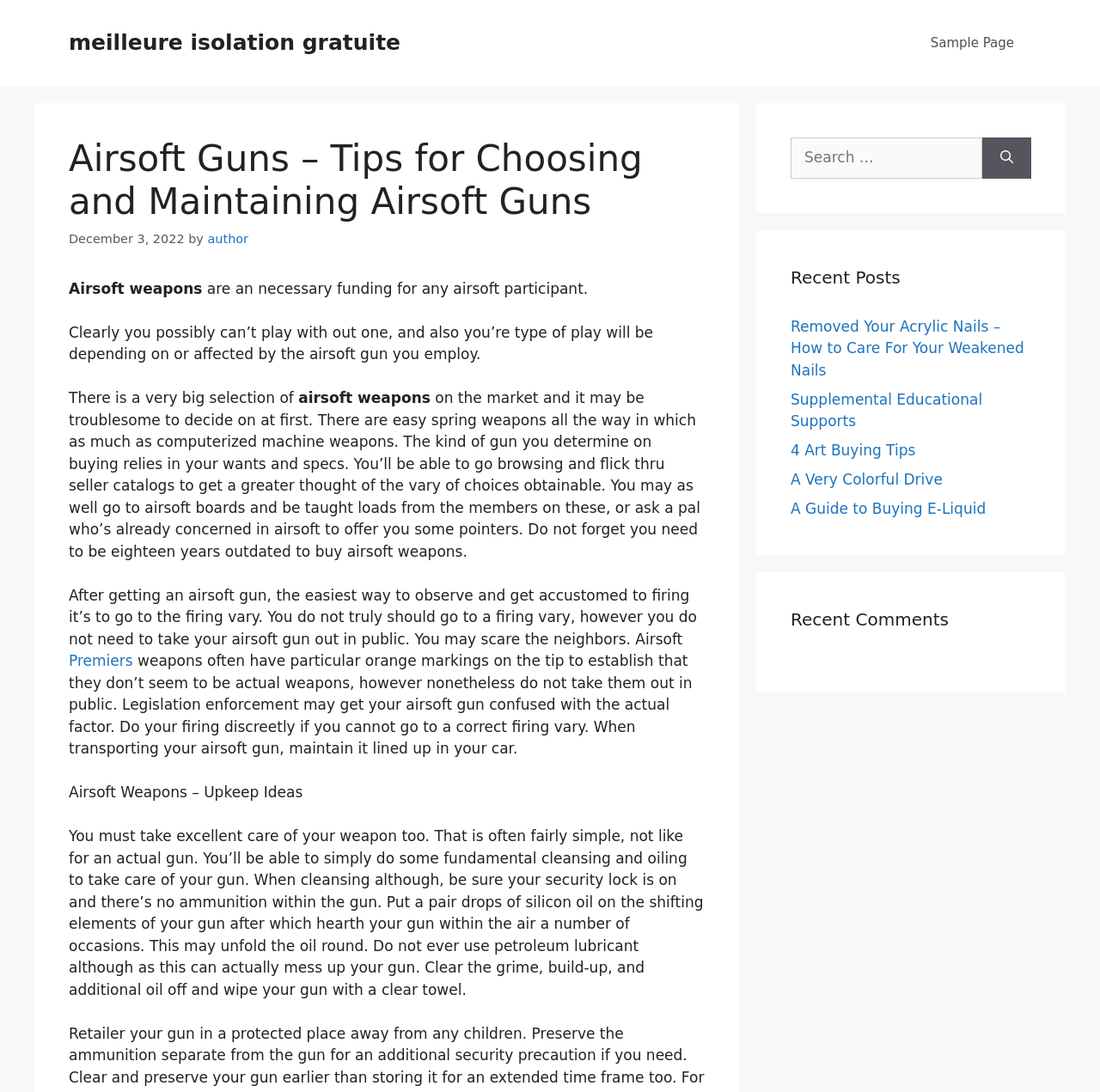What is the purpose of the orange markings on airsoft guns?
Based on the screenshot, respond with a single word or phrase.

To identify them as not real